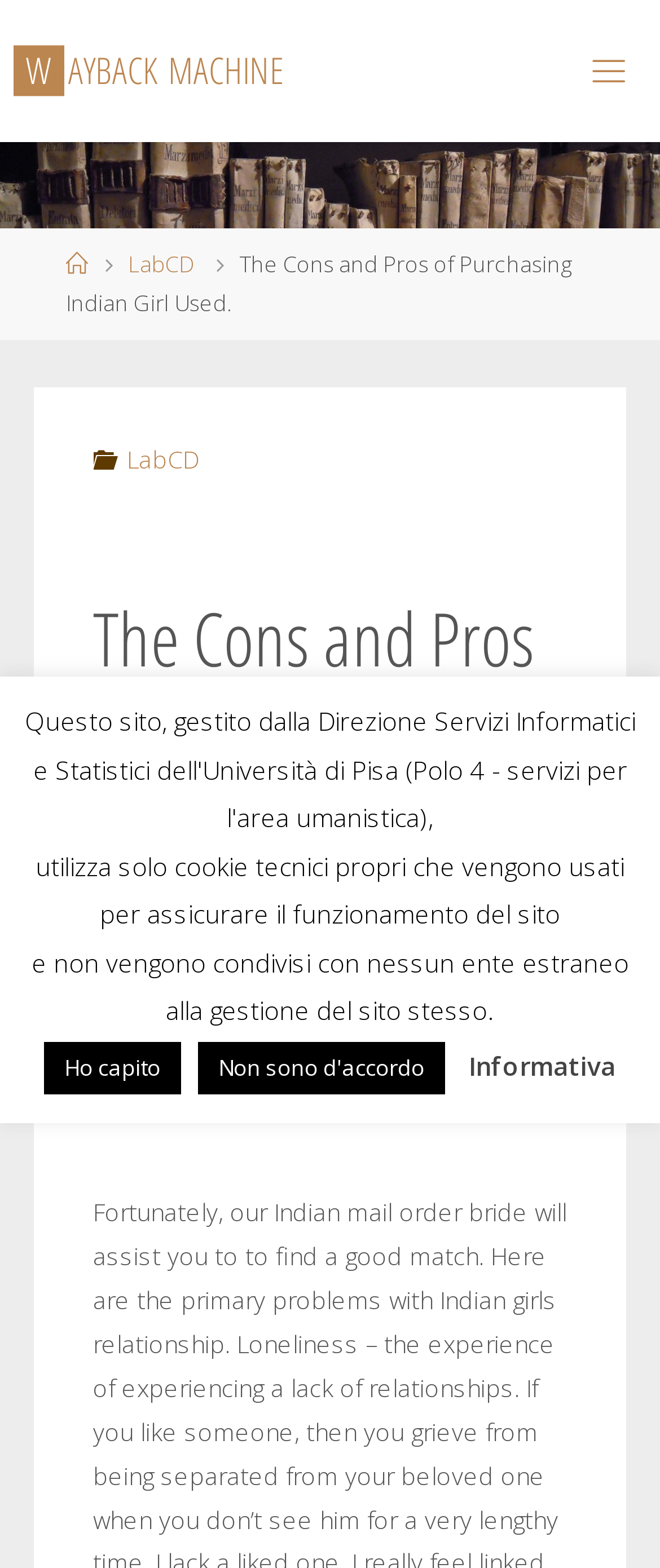Who is the author of the article?
Please respond to the question with a detailed and well-explained answer.

I found an emphasis element on the webpage with a link labeled 'francesca'. This suggests that francesca is the author of the article, as it is commonly used to highlight the author's name.